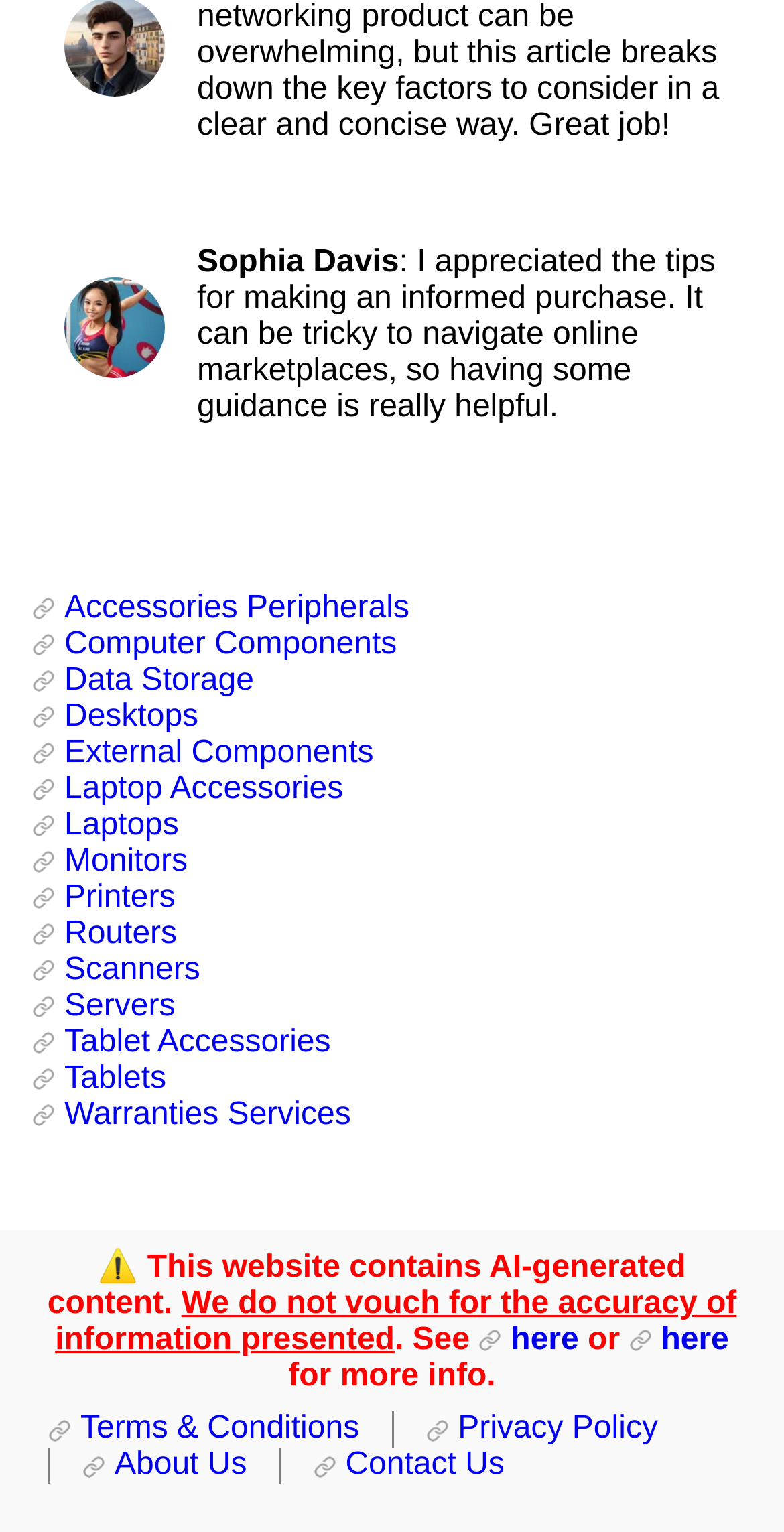Please find the bounding box coordinates for the clickable element needed to perform this instruction: "Check Terms & Conditions".

[0.062, 0.922, 0.499, 0.946]